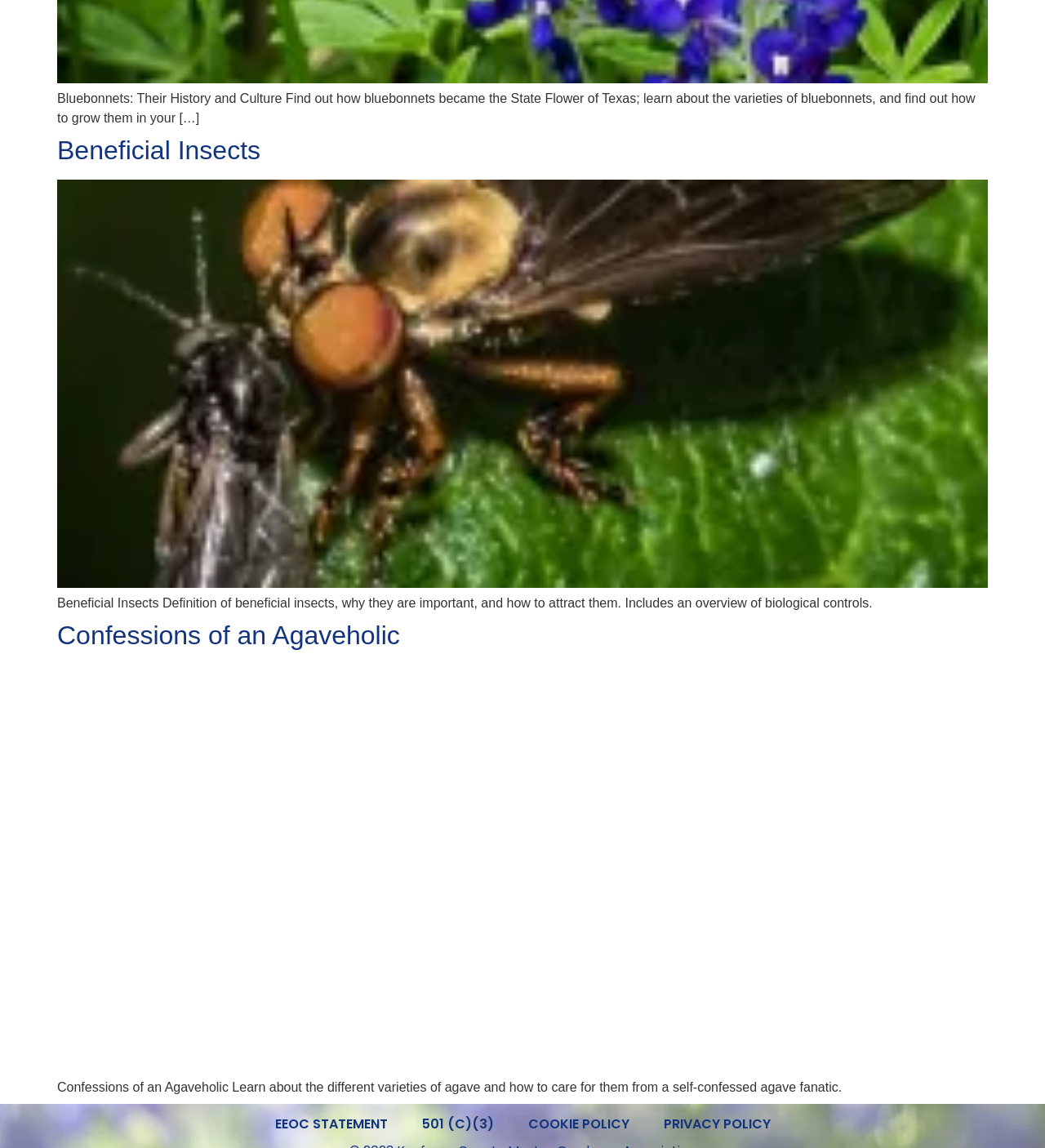What is the location of the links to EEOC STATEMENT, 501 (C)(3), COOKIE POLICY, and PRIVACY POLICY?
Based on the image, answer the question with as much detail as possible.

The links to EEOC STATEMENT, 501 (C)(3), COOKIE POLICY, and PRIVACY POLICY are located at the bottom of the webpage, as indicated by their bounding box coordinates, which have a high y1 value.